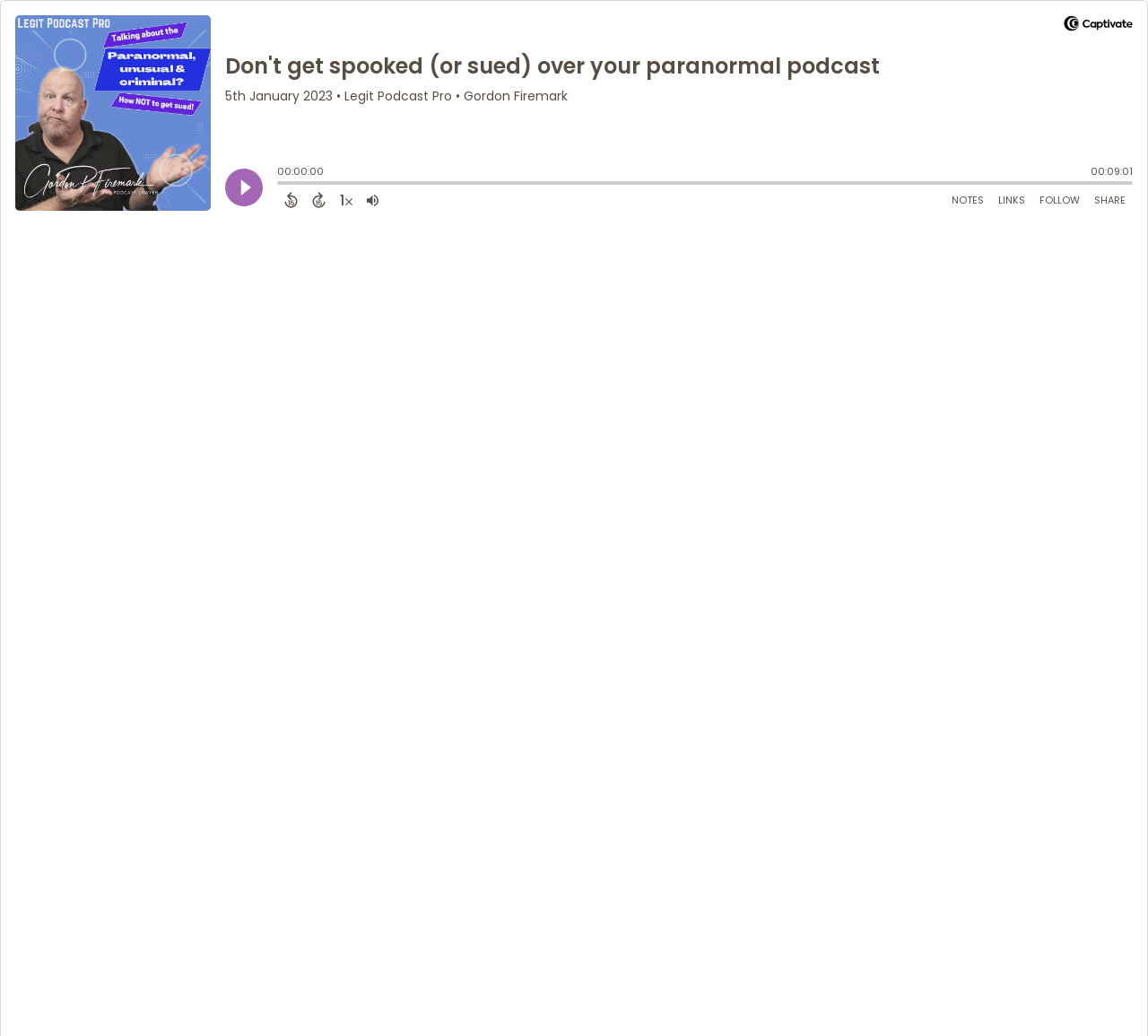Please mark the clickable region by giving the bounding box coordinates needed to complete this instruction: "Contact Elemental Machines".

None